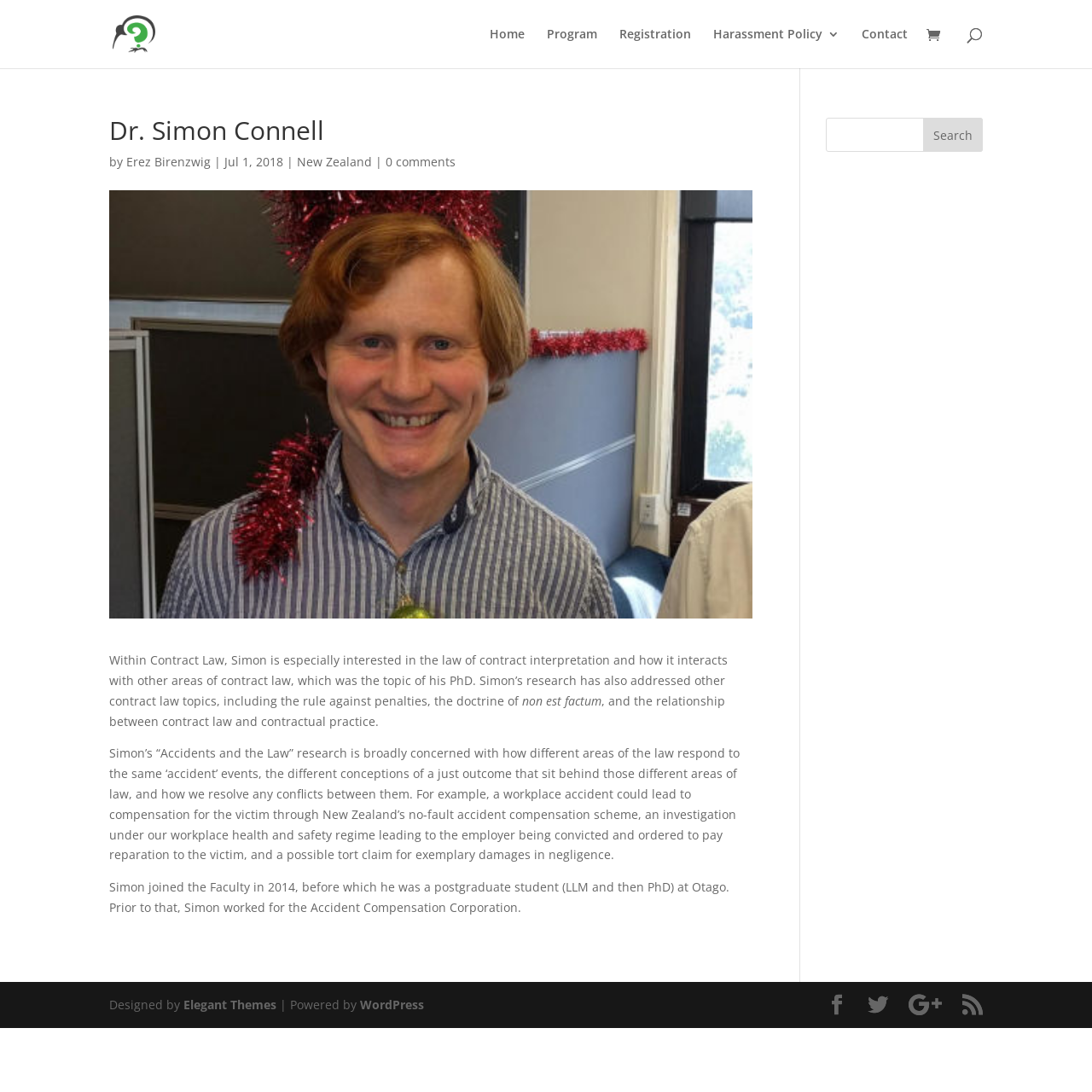Generate an in-depth caption that captures all aspects of the webpage.

This webpage is about Dr. Simon Connell, featuring his profile and research interests. At the top, there is a banner with a link to the "2018 NZ Skeptics Conference" and an image with the same name. Below the banner, there are five navigation links: "Home", "Program", "Registration", "Harassment Policy 3", and "Contact", aligned horizontally across the top of the page.

On the left side of the page, there is a profile picture of Dr. Simon Connell, accompanied by his name in a heading. Below the profile picture, there is a brief description of Dr. Connell, mentioning his research interests in contract law, including contract interpretation and its interaction with other areas of contract law.

The main content of the page is divided into two sections. The first section describes Dr. Connell's research, including his PhD topic and other contract law topics he has addressed. The second section discusses his "Accidents and the Law" research, which explores how different areas of law respond to the same accident events.

At the bottom of the page, there is a search bar with a search button. On the right side of the search bar, there are four social media links. Below the search bar, there is a footer section with a copyright notice, mentioning that the website is designed by Elegant Themes and powered by WordPress.